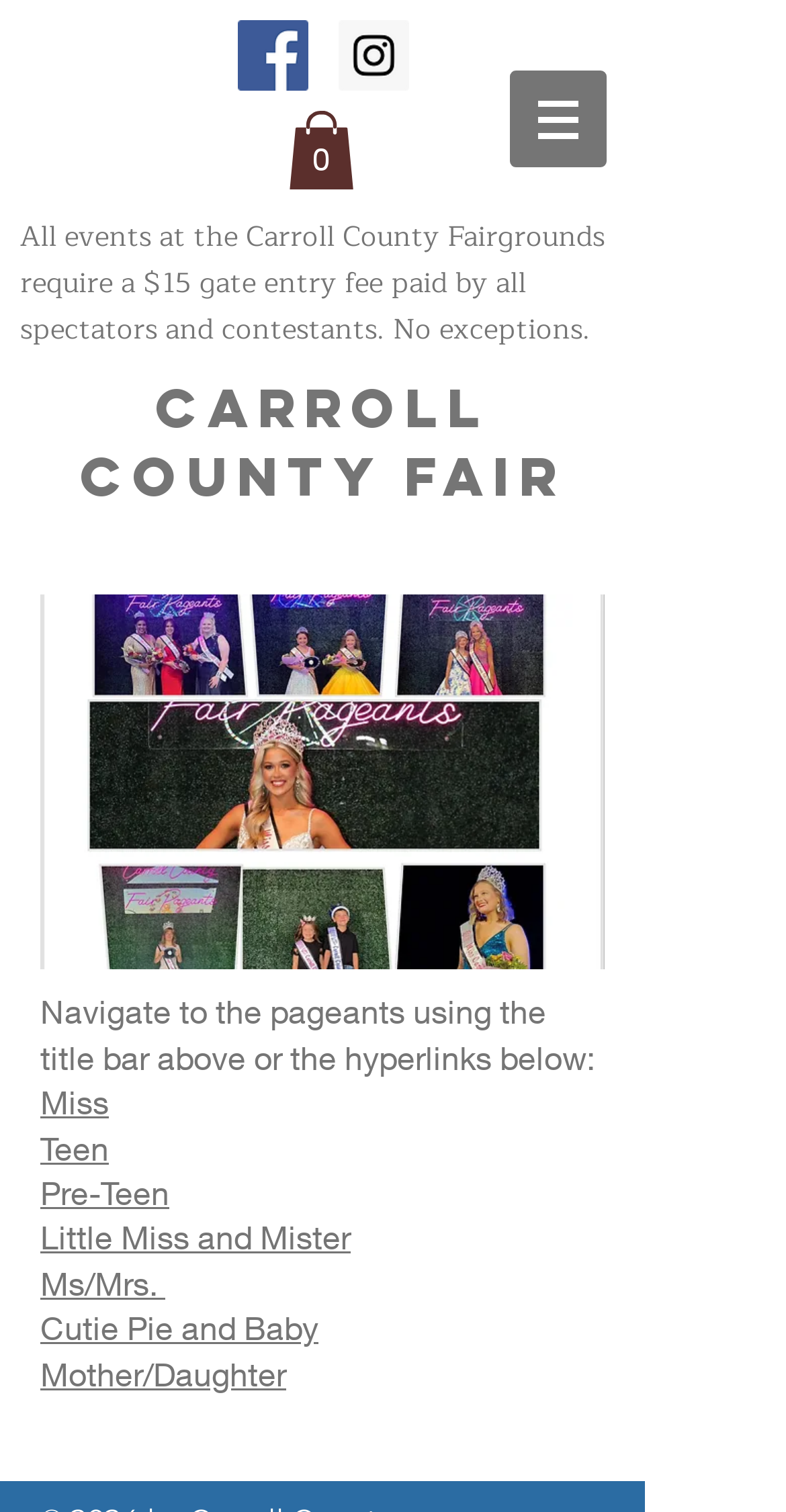Please find the main title text of this webpage.

Carroll County Fair